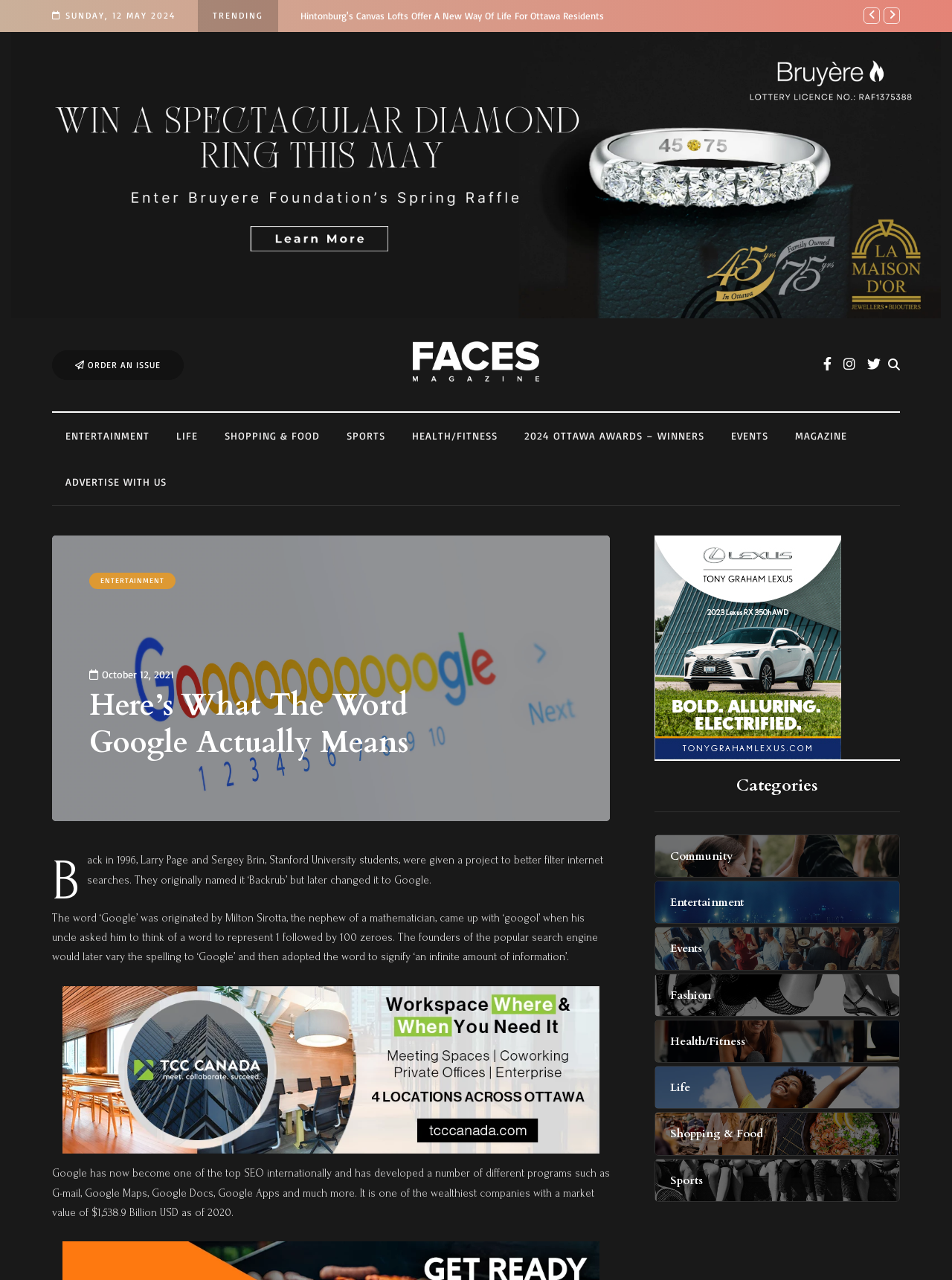Please find the bounding box for the following UI element description. Provide the coordinates in (top-left x, top-left y, bottom-right x, bottom-right y) format, with values between 0 and 1: Entertainment

[0.094, 0.448, 0.184, 0.46]